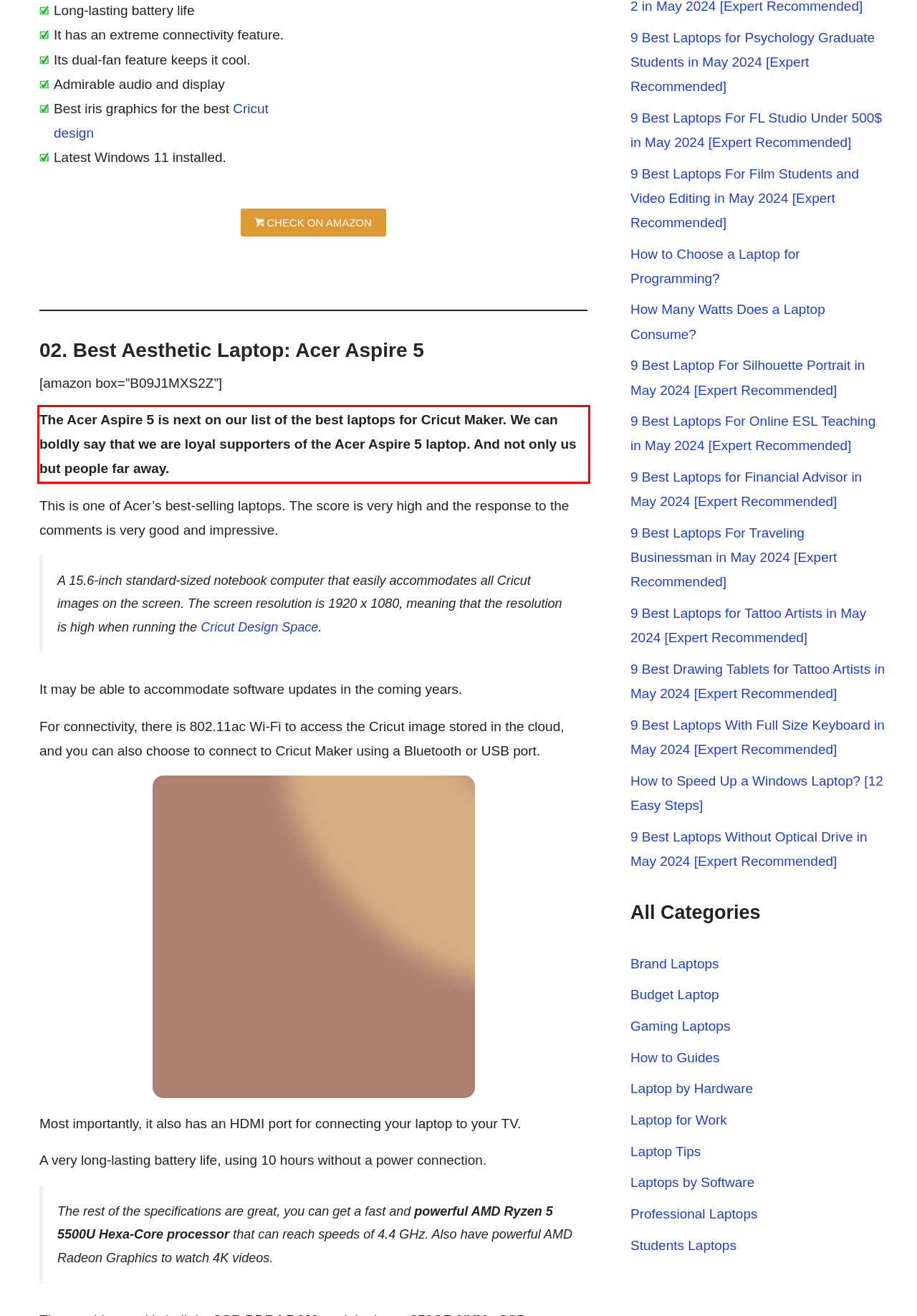Using the webpage screenshot, recognize and capture the text within the red bounding box.

The Acer Aspire 5 is next on our list of the best laptops for Cricut Maker. We can boldly say that we are loyal supporters of the Acer Aspire 5 laptop. And not only us but people far away.